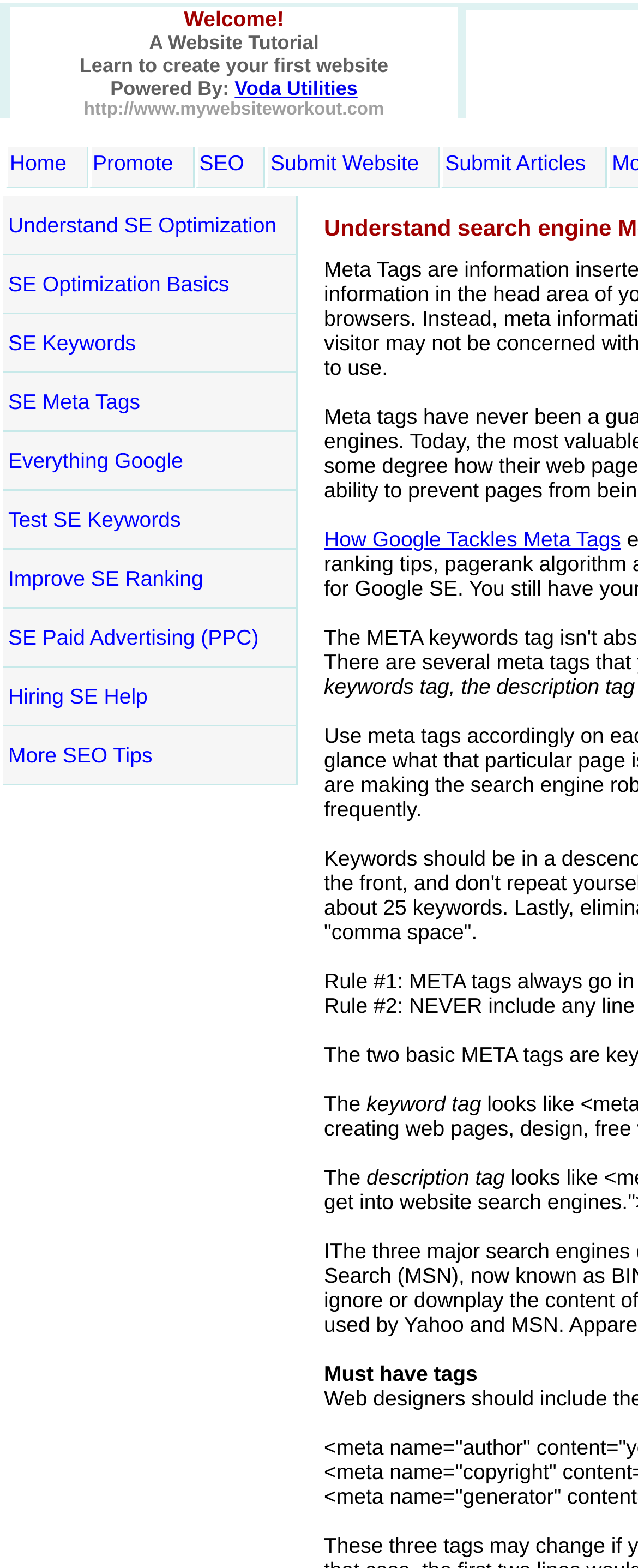Locate the coordinates of the bounding box for the clickable region that fulfills this instruction: "Go to 'SEO'".

[0.305, 0.094, 0.416, 0.12]